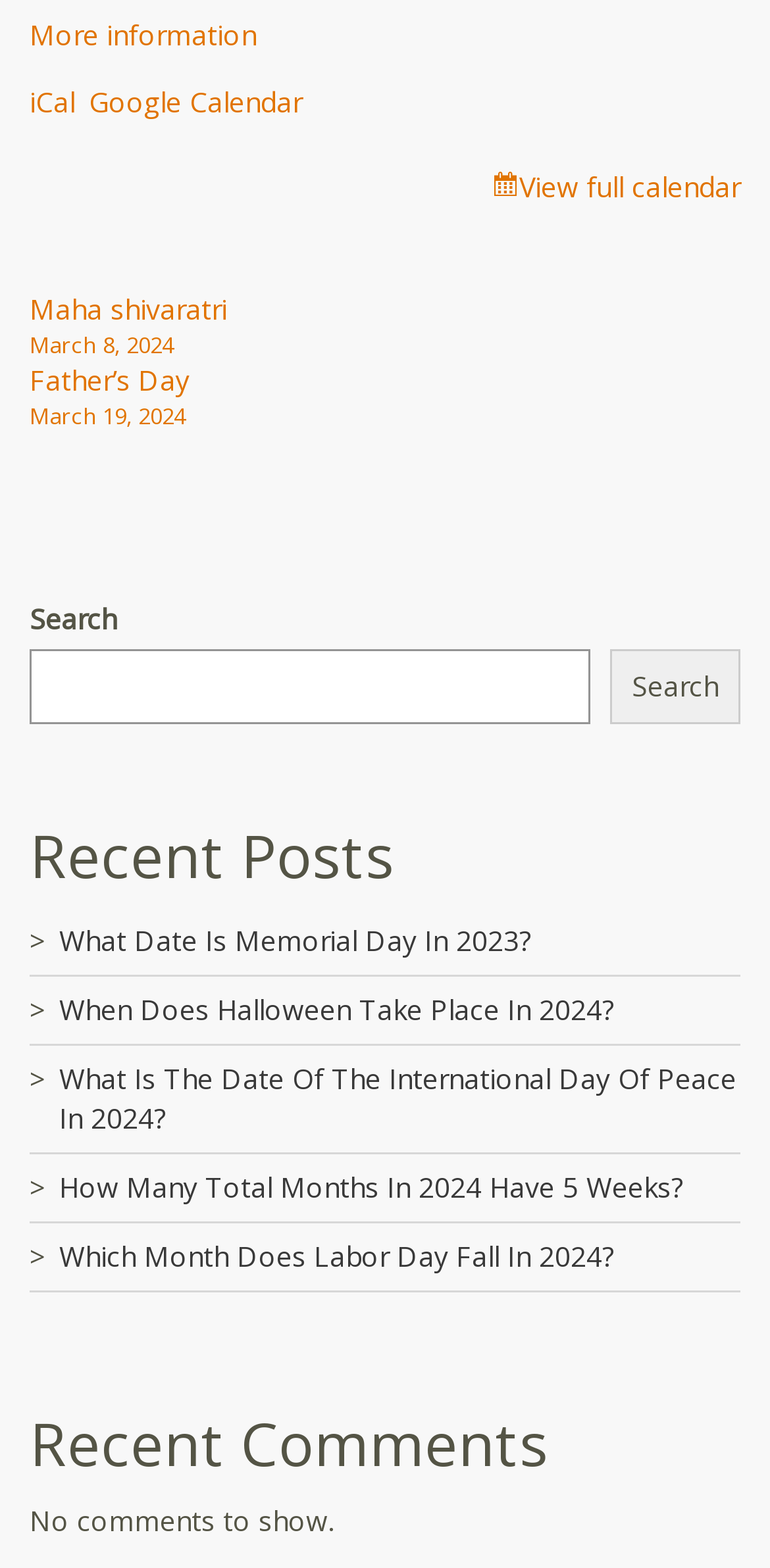Determine the bounding box coordinates of the clickable region to follow the instruction: "Search for posts".

[0.038, 0.414, 0.767, 0.462]